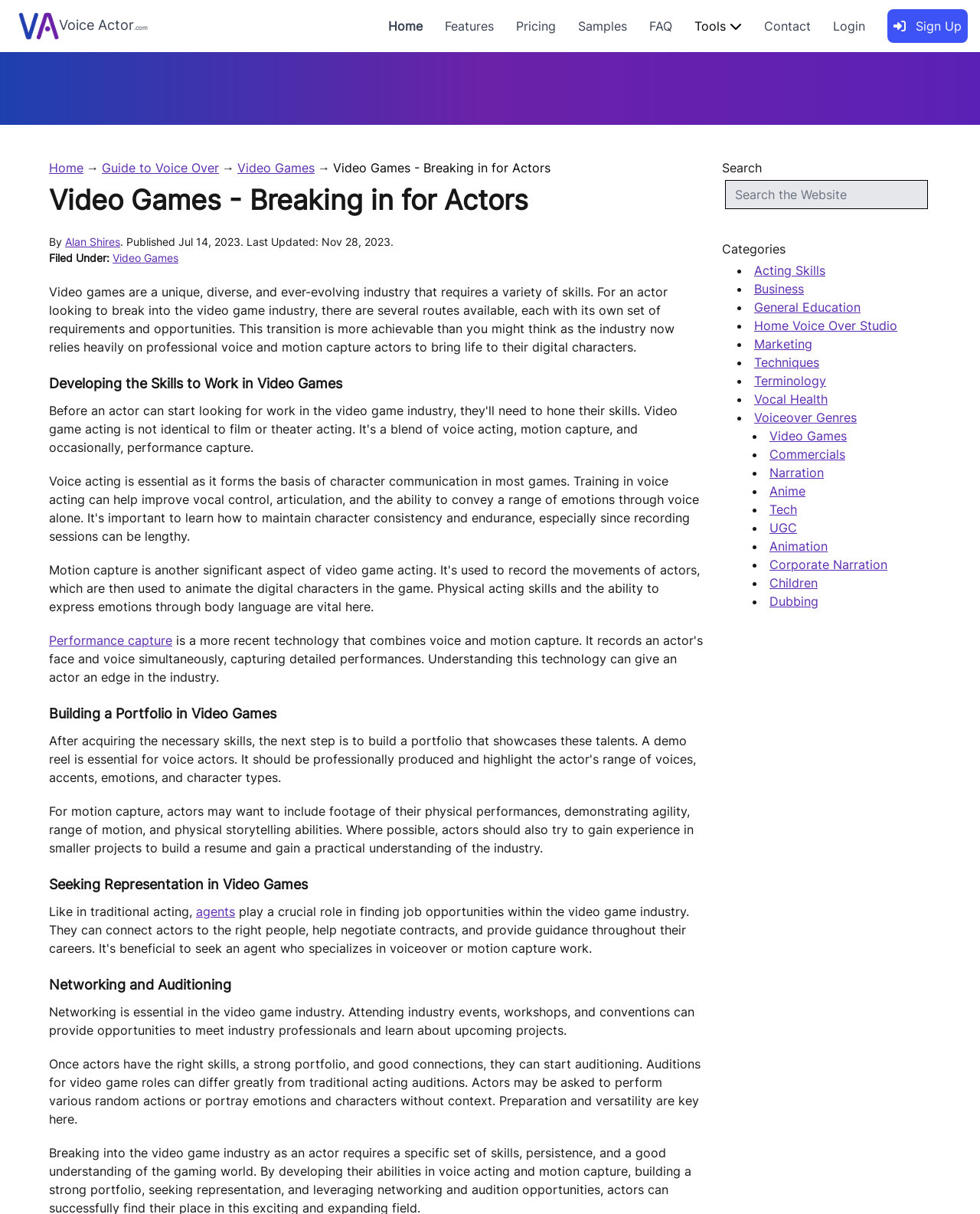Determine the bounding box coordinates for the clickable element to execute this instruction: "Click on the 'Home' link". Provide the coordinates as four float numbers between 0 and 1, i.e., [left, top, right, bottom].

[0.396, 0.015, 0.431, 0.028]